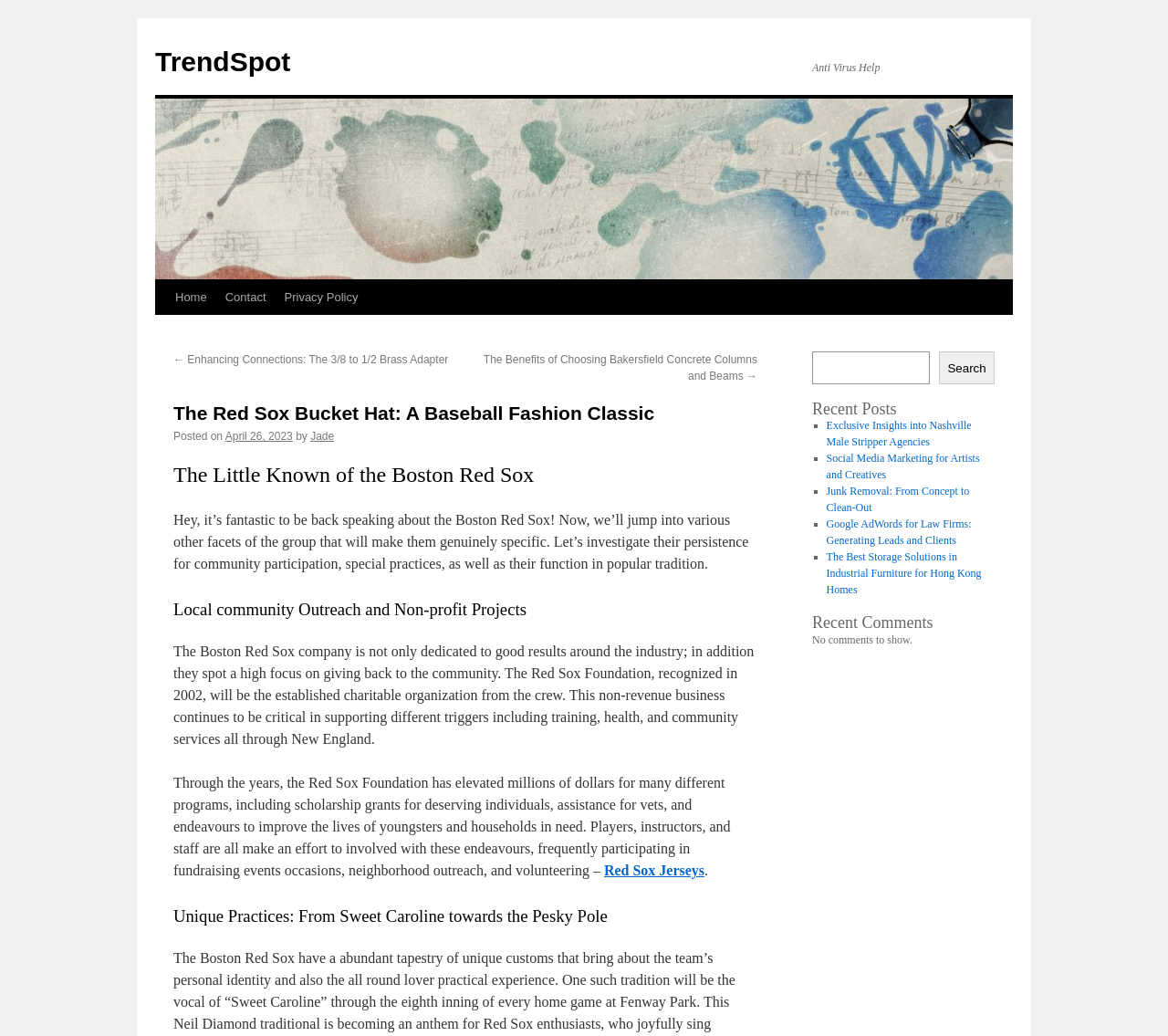Answer with a single word or phrase: 
What is the name of the baseball team discussed?

Boston Red Sox